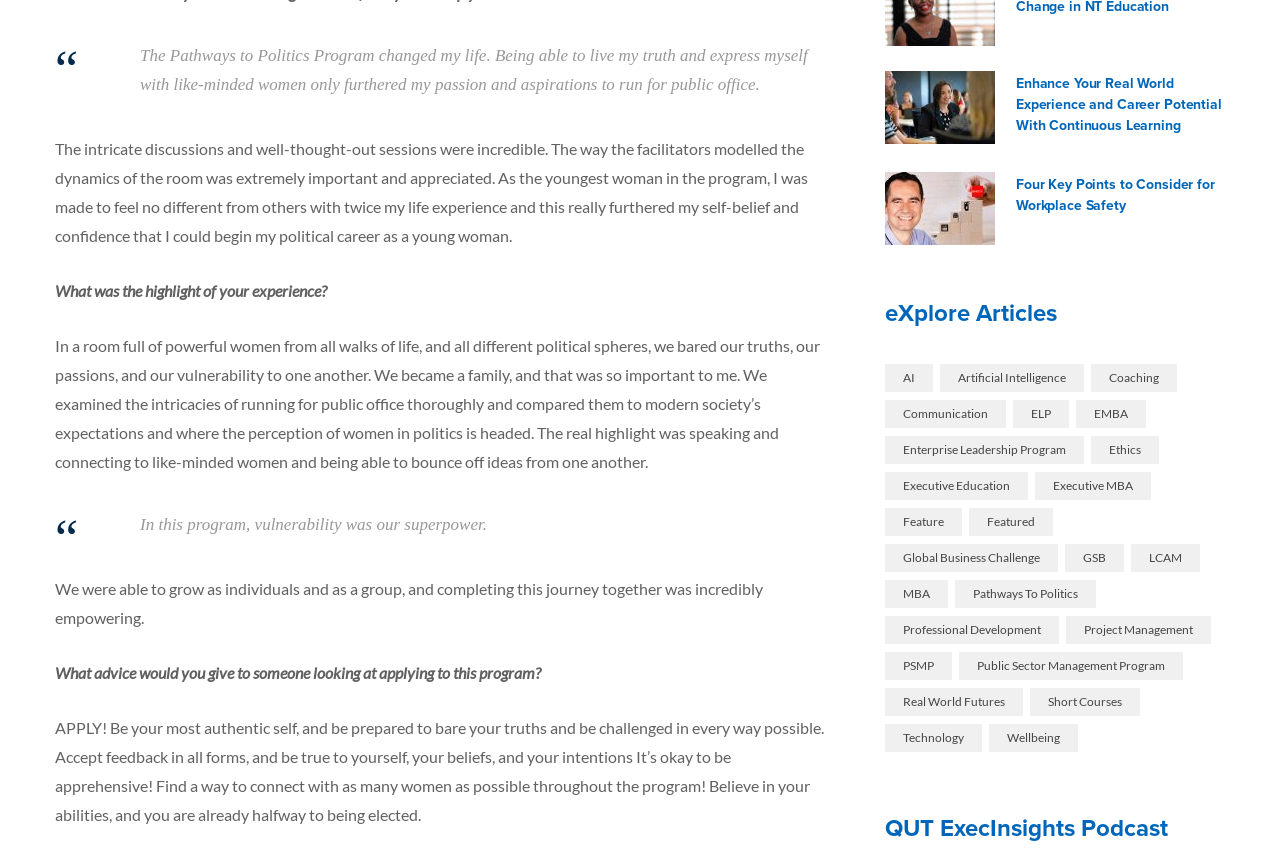Please locate the bounding box coordinates of the element that should be clicked to achieve the given instruction: "Click the link to enhance your real-world experience and career potential with continuous learning".

[0.794, 0.086, 0.957, 0.159]